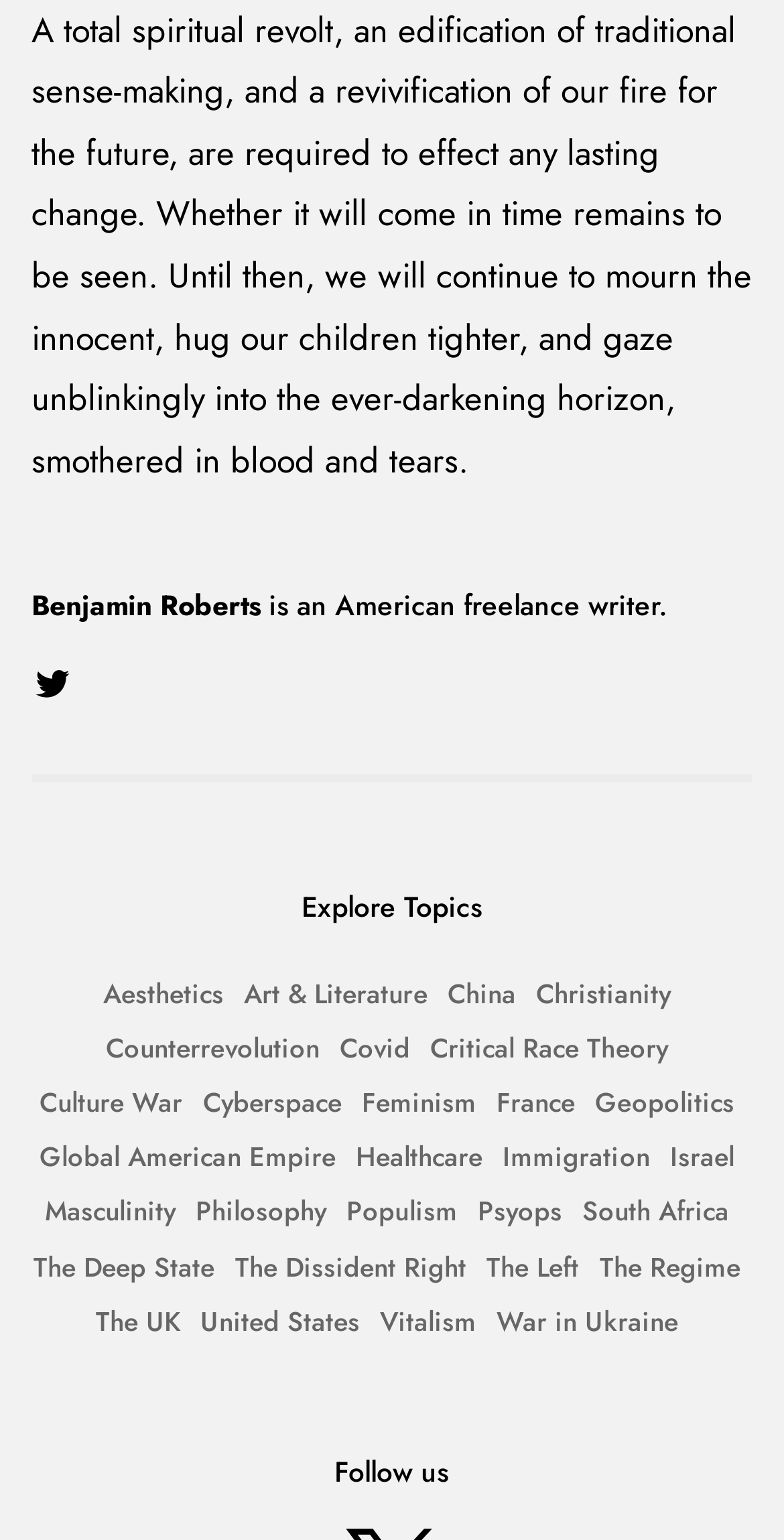Please determine the bounding box coordinates of the section I need to click to accomplish this instruction: "Read about United States".

[0.256, 0.844, 0.459, 0.872]